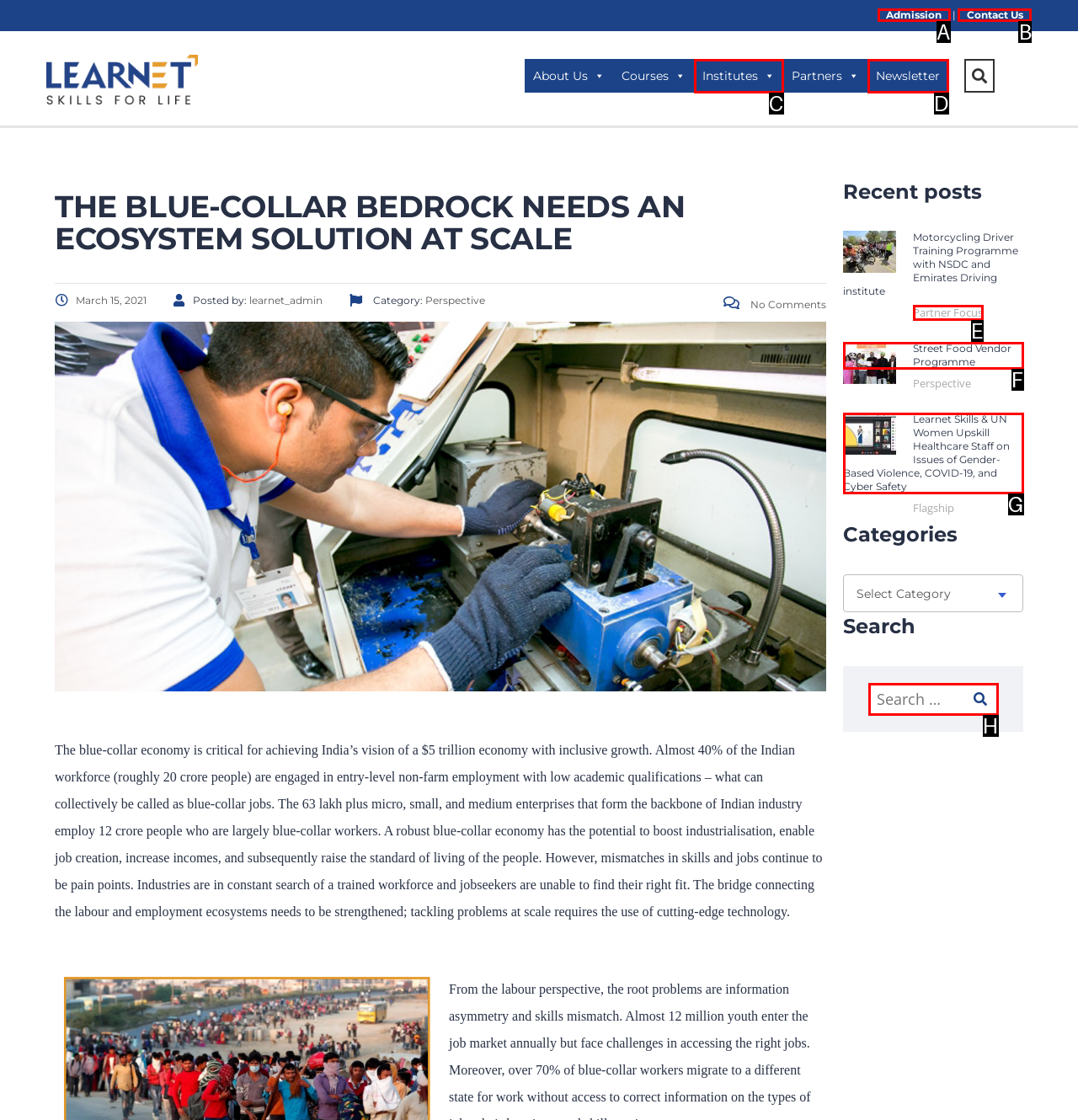Indicate the HTML element that should be clicked to perform the task: Click on the 'Contact Us' link Reply with the letter corresponding to the chosen option.

B